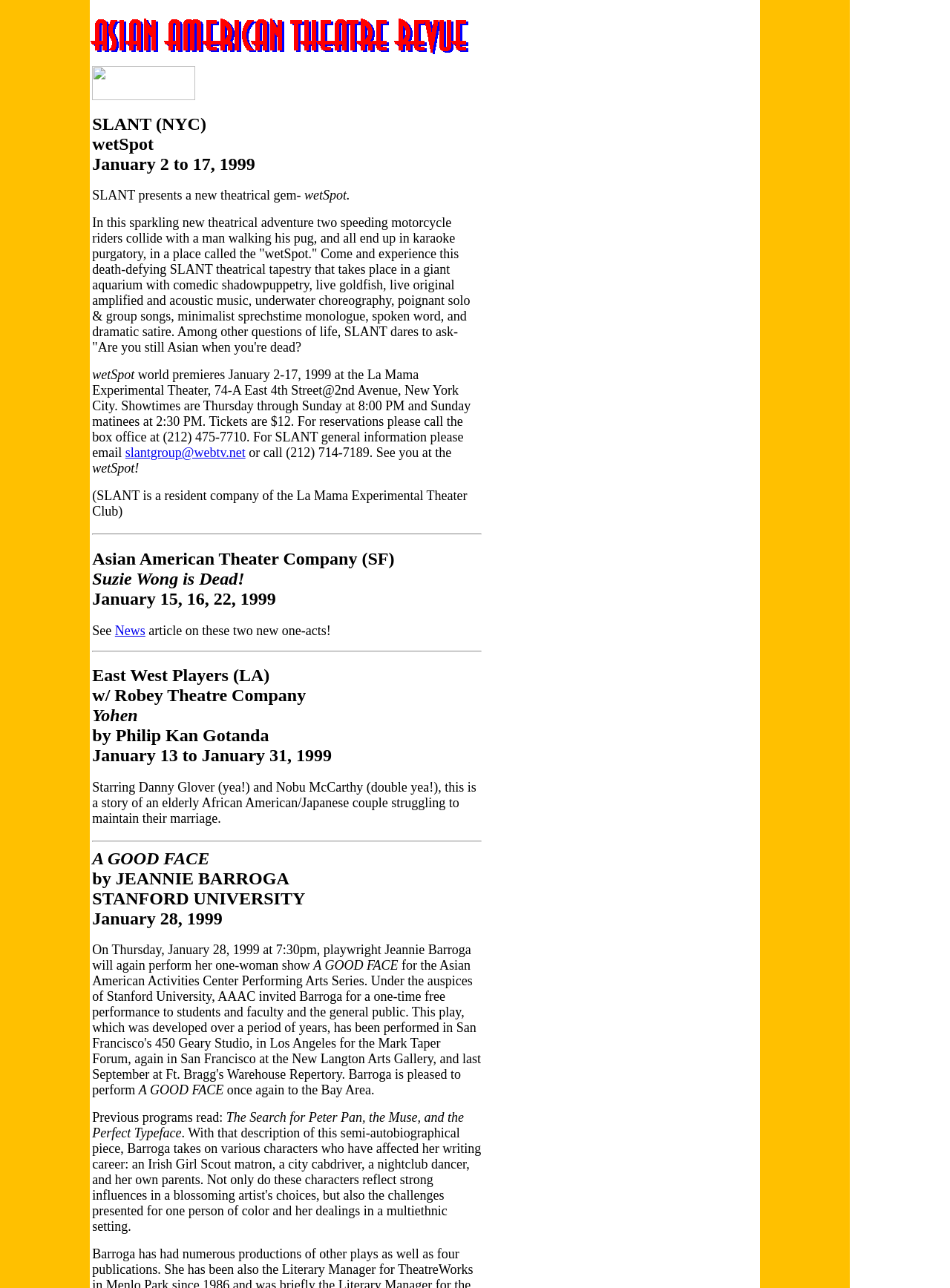Please give a concise answer to this question using a single word or phrase: 
What is the title of the play performed by Jeannie Barroga?

A GOOD FACE